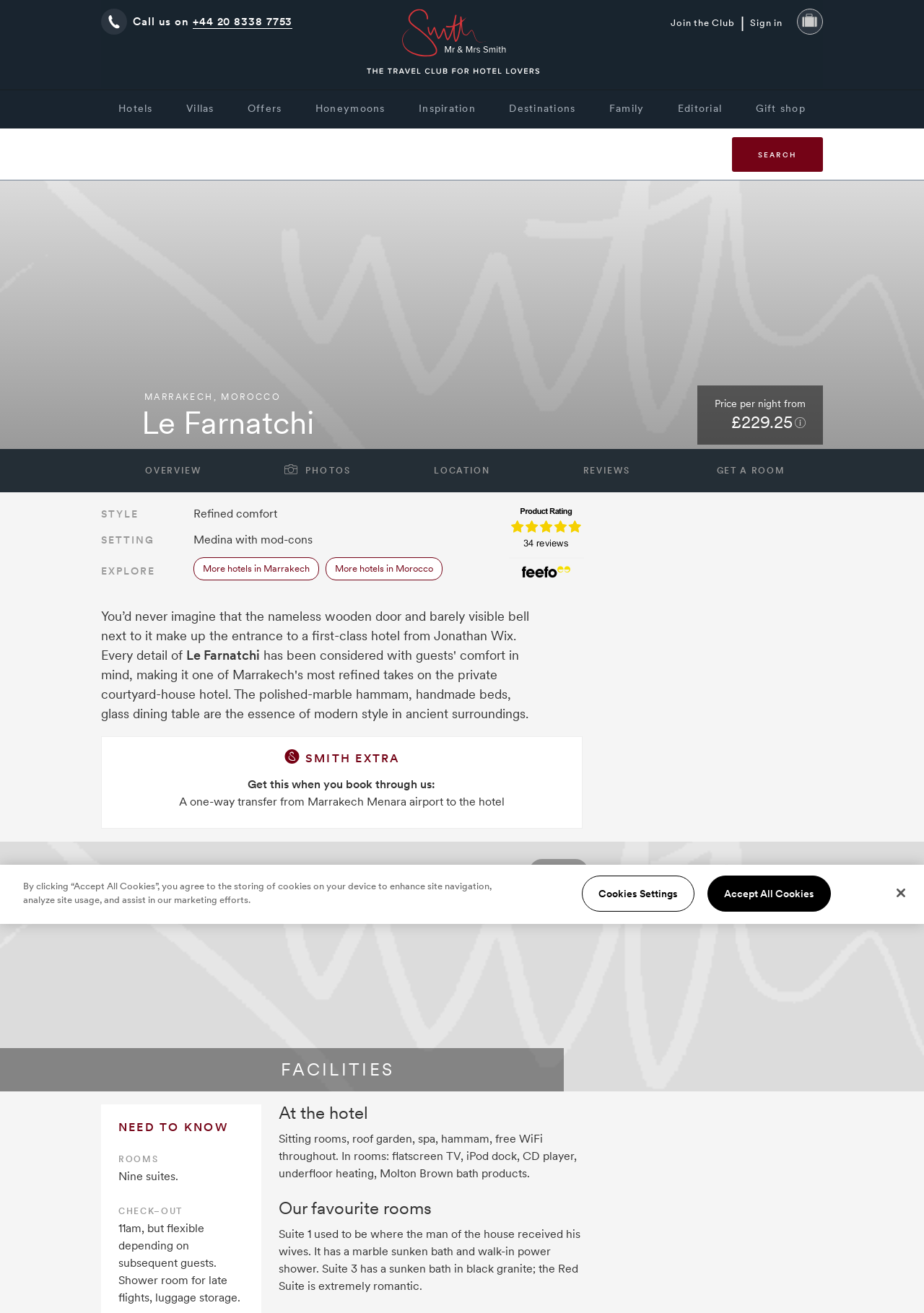Can you find the bounding box coordinates of the area I should click to execute the following instruction: "View photos of Le Farnatchi"?

[0.308, 0.352, 0.38, 0.366]